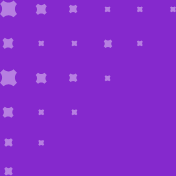What type of shapes are scattered on the background?
Carefully analyze the image and provide a detailed answer to the question.

According to the caption, the background is adorned with a pattern of stylized shapes, including 'light purple star-like designs', which suggests that the scattered shapes are star-like in nature.